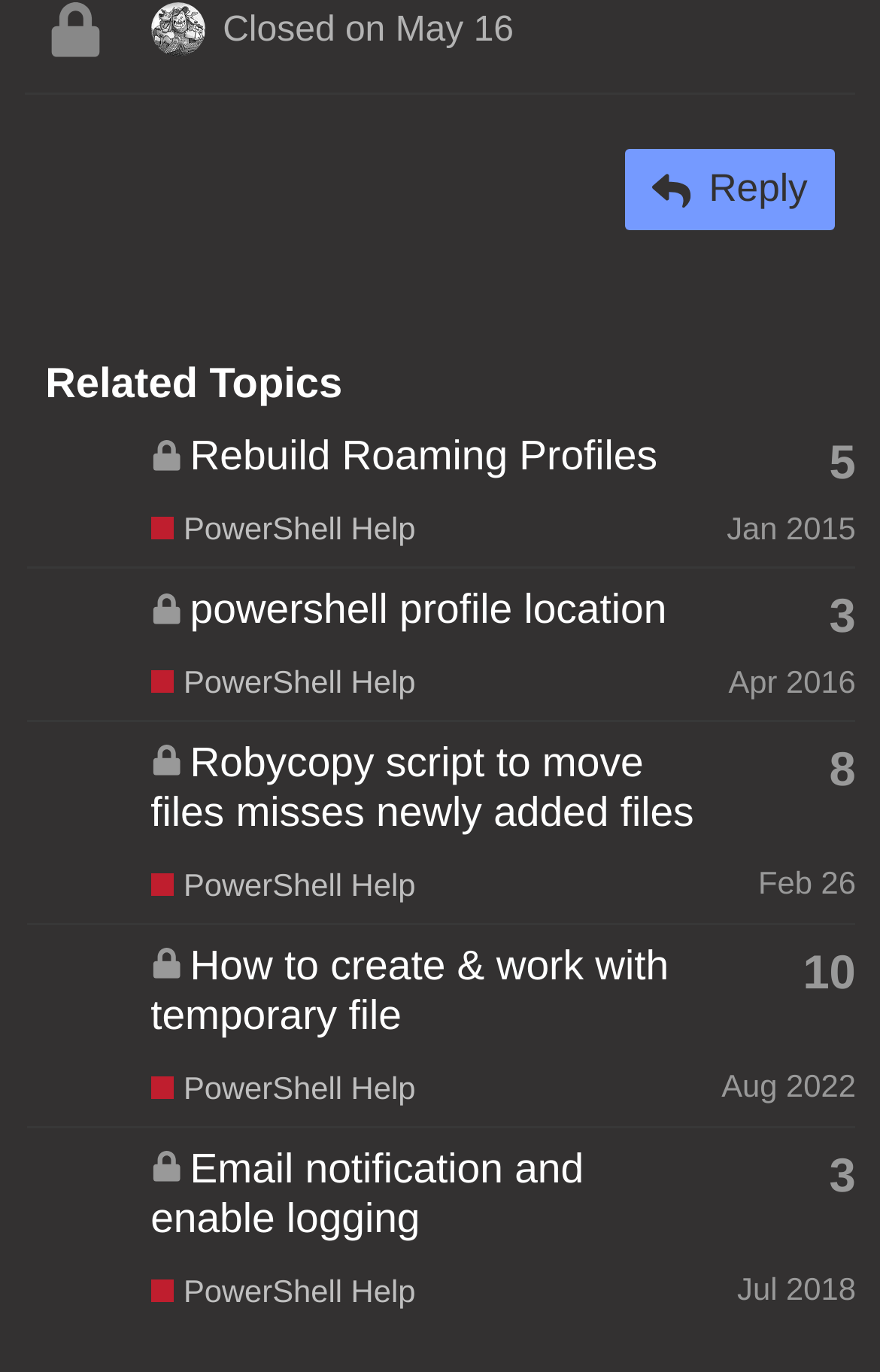Based on the element description Email notification and enable logging, identify the bounding box of the UI element in the given webpage screenshot. The coordinates should be in the format (top-left x, top-left y, bottom-right x, bottom-right y) and must be between 0 and 1.

[0.171, 0.839, 0.663, 0.909]